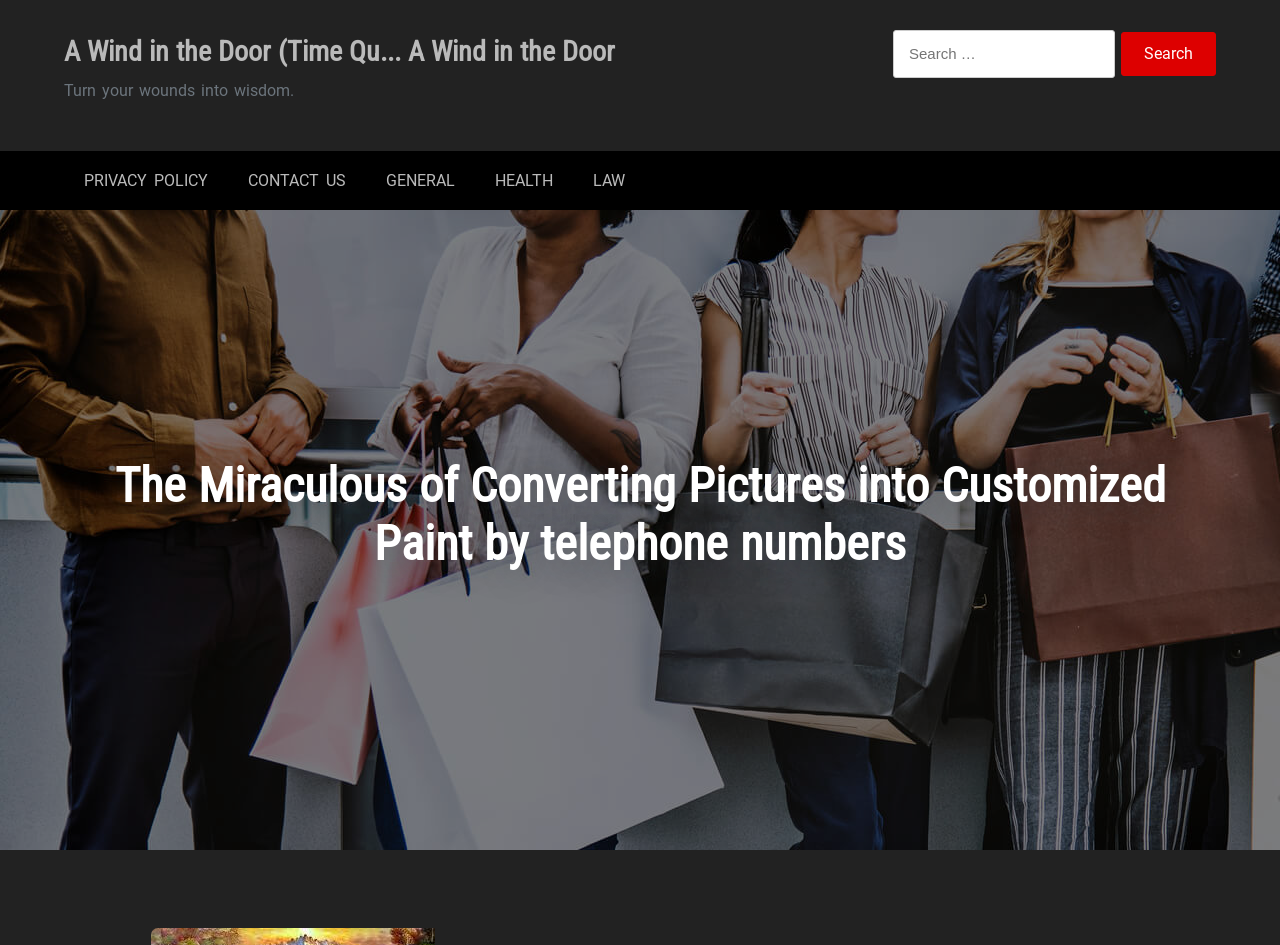Determine the bounding box coordinates for the area that should be clicked to carry out the following instruction: "Click on the Search button".

[0.876, 0.034, 0.95, 0.08]